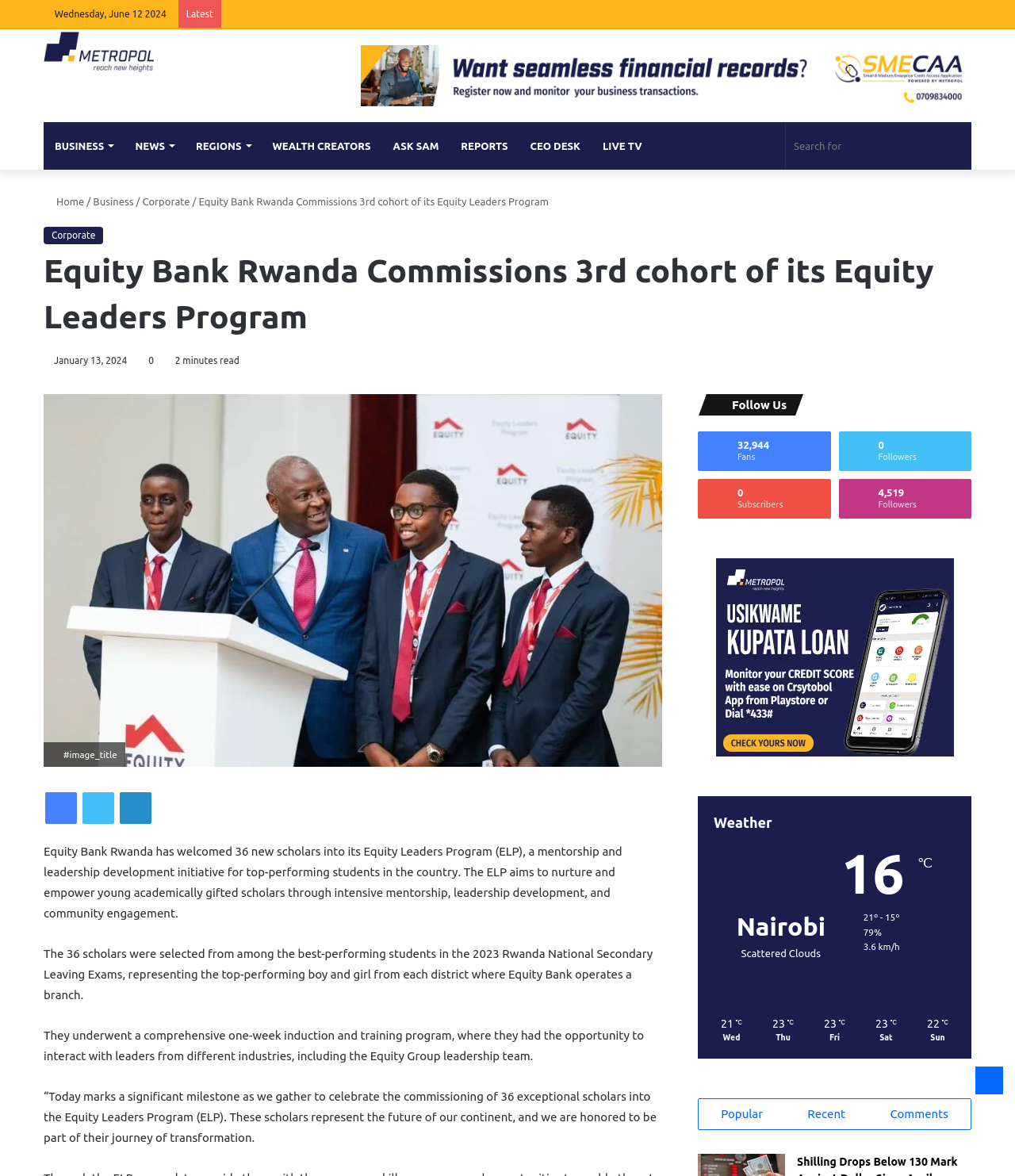Provide a single word or phrase answer to the question: 
How many fans does the bank have on Facebook?

32,944